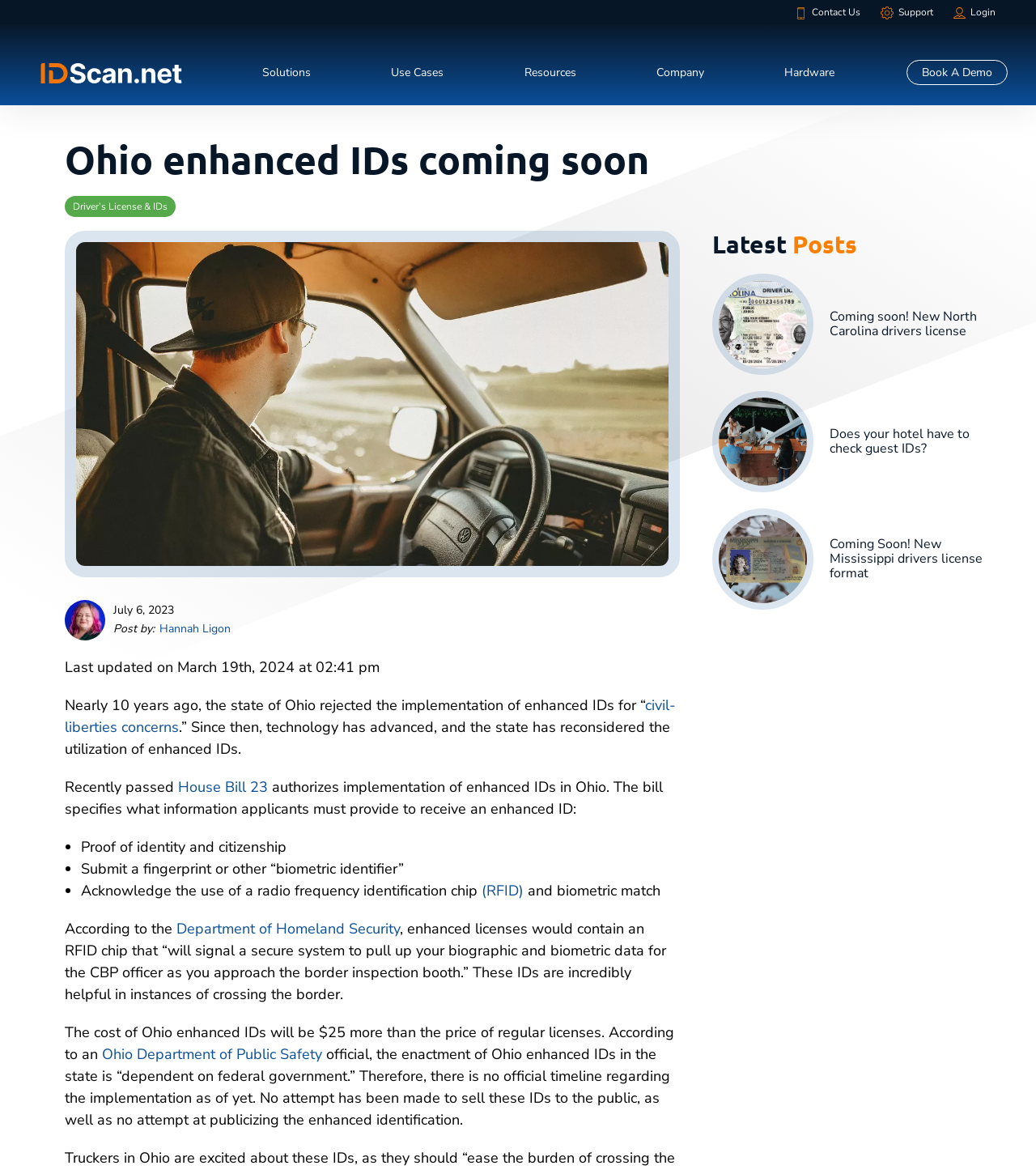Extract the bounding box coordinates for the UI element described as: "Ohio Department of Public Safety".

[0.098, 0.89, 0.311, 0.906]